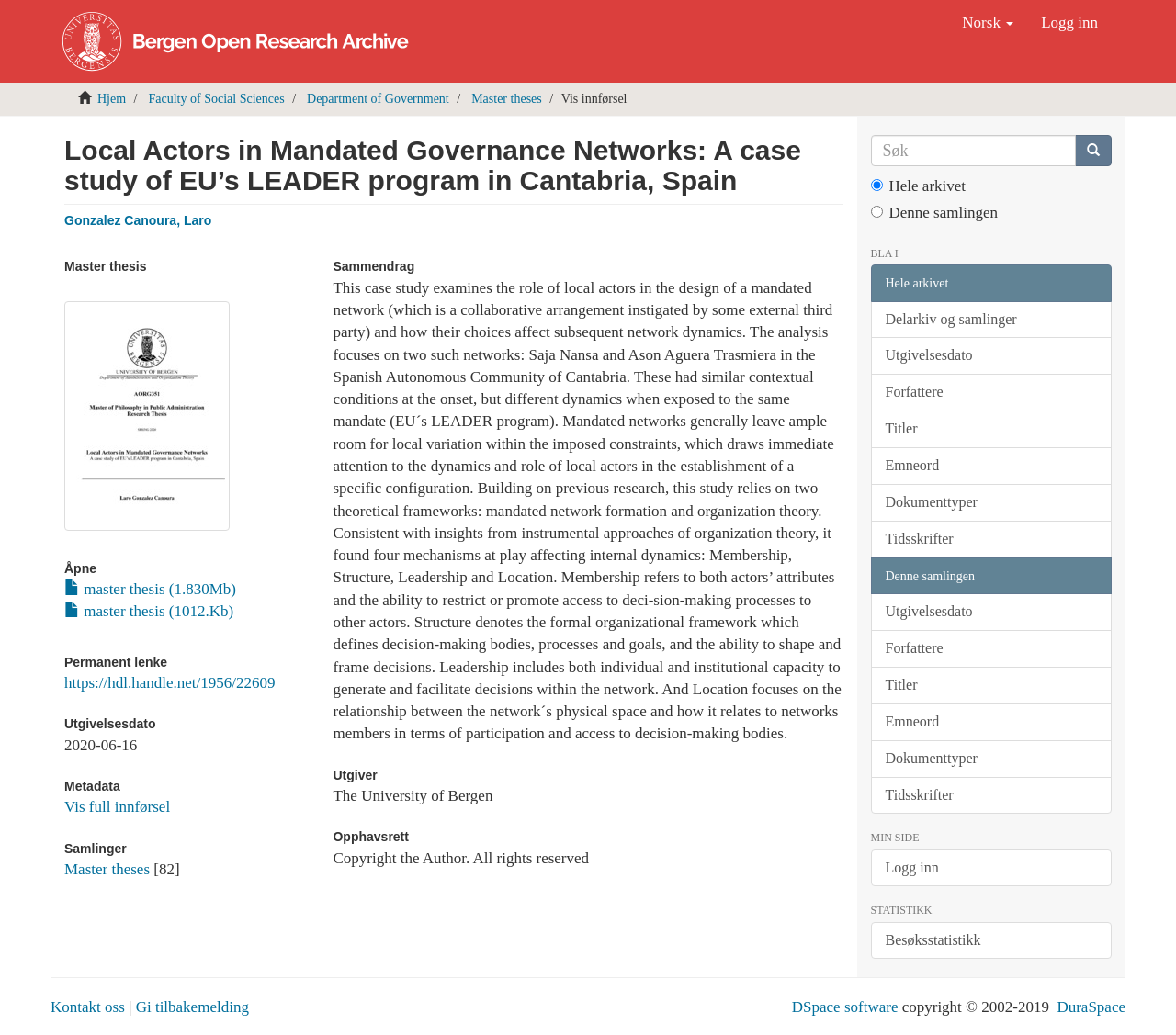Identify the bounding box for the given UI element using the description provided. Coordinates should be in the format (top-left x, top-left y, bottom-right x, bottom-right y) and must be between 0 and 1. Here is the description: Faculty of Social Sciences

[0.126, 0.089, 0.242, 0.102]